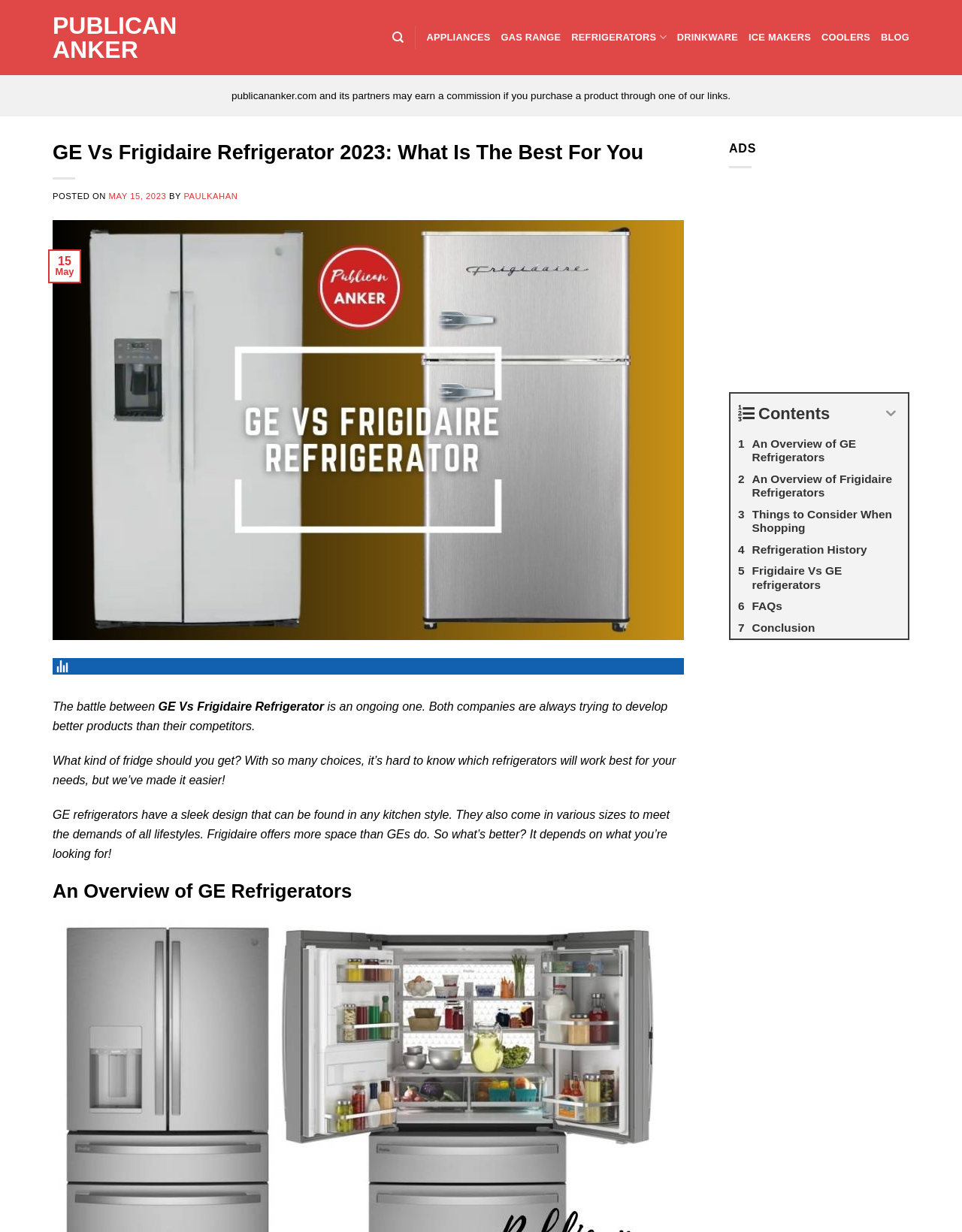Please identify the bounding box coordinates of the clickable element to fulfill the following instruction: "Go to the 'REFRIGERATORS' section". The coordinates should be four float numbers between 0 and 1, i.e., [left, top, right, bottom].

[0.594, 0.018, 0.693, 0.043]